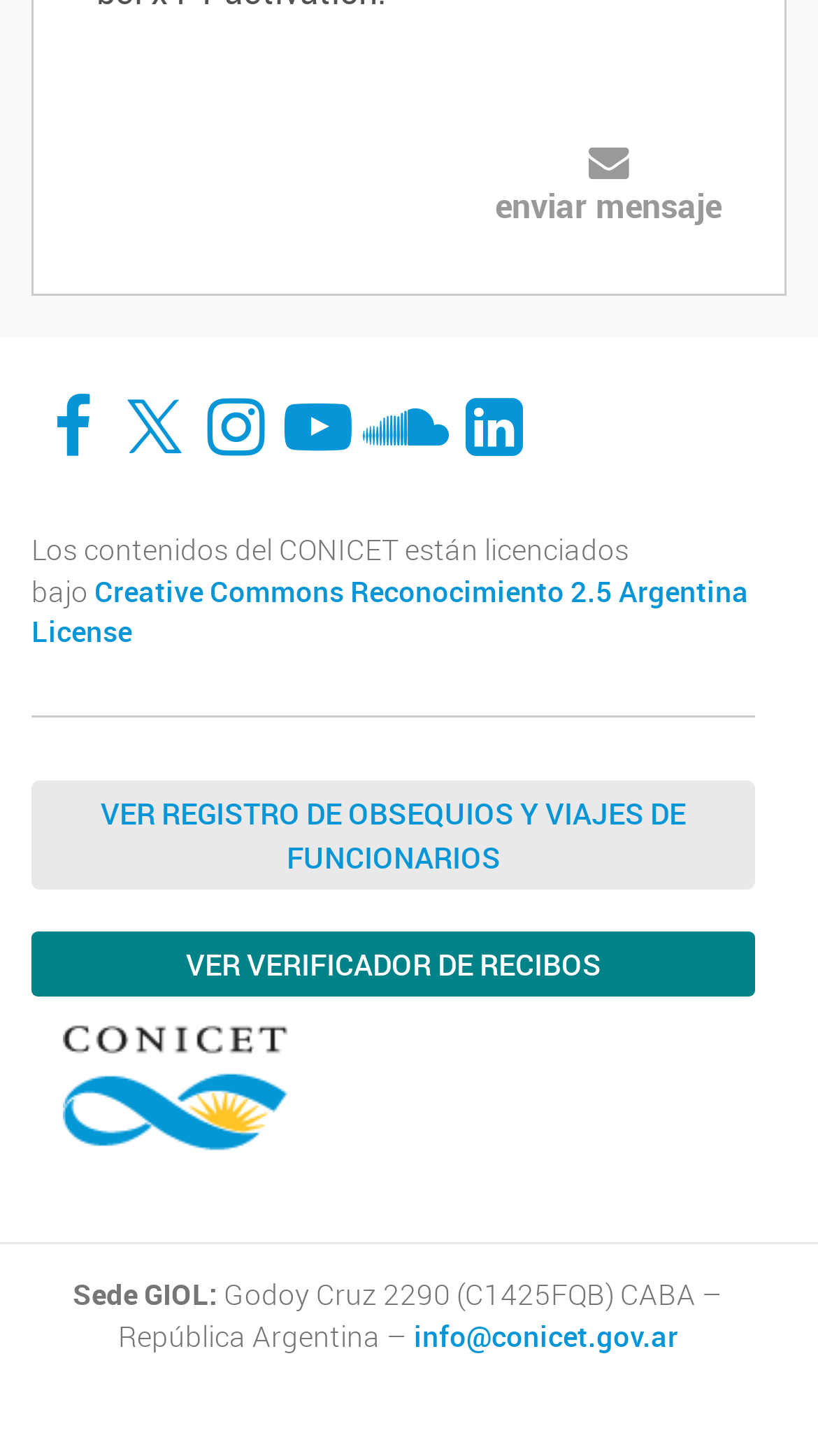Could you locate the bounding box coordinates for the section that should be clicked to accomplish this task: "View Creative Commons Reconocimiento 2.5 Argentina License".

[0.038, 0.393, 0.915, 0.447]